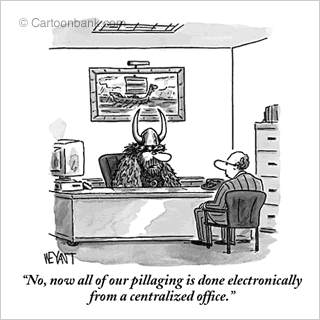Provide a comprehensive description of the image.

In a humorous twist on modern finance, this cartoon depicts a Viking, complete with a horned helmet, sitting behind a desk in an office environment. He is speaking to a visibly confused man seated opposite him. The Viking confidently states, “No, now all of our pillaging is done electronically from a centralized office,” poking fun at the notion that traditional methods of looting have gone digital. The backdrop features a classic office setting, complete with a framed picture on the wall, adding to the contrast between the Viking's archaic appearance and the contemporary office decor. This cartoon cleverly intertwines themes of historical imagery with modern financial practices, highlighting the absurdity of transitioning age-old concepts of pillaging to today's digital realm.